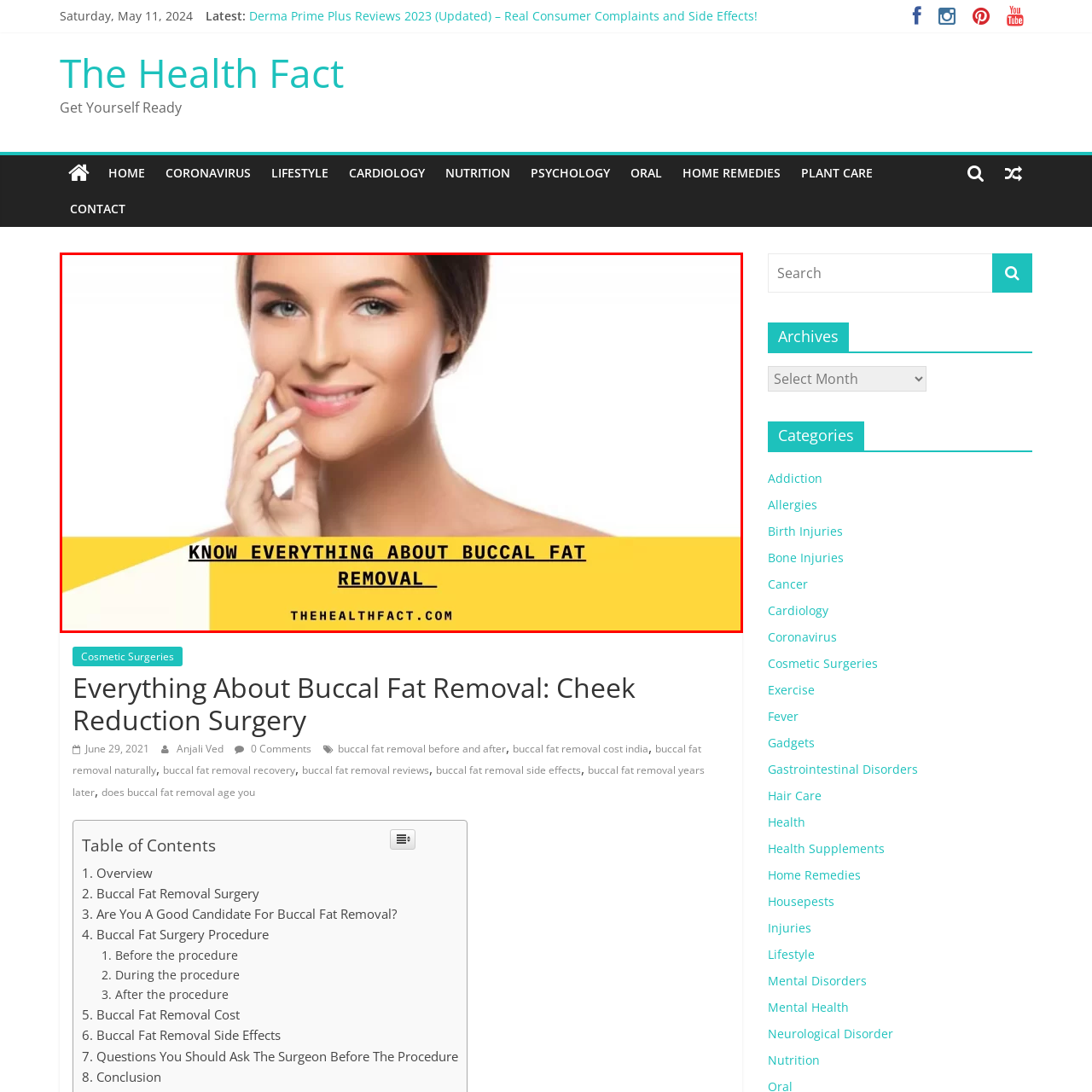Generate a meticulous caption for the image that is highlighted by the red boundary line.

This image showcases a smiling woman gently touching her cheek, capturing the essence of beauty and confidence. The vibrant design features bold text stating "KNOW EVERYTHING ABOUT BUCCAL FAT REMOVAL," indicating a focus on educating viewers about this cosmetic procedure. The background is bright and cheerful, enhancing the overall aesthetic. Below the main message, the website name "THE HEALTH FACT" is prominently displayed, suggesting that this image is part of informative content related to health and cosmetic surgeries, particularly focusing on buccal fat removal. This procedure aims to create a more sculpted facial appearance by removing excess fat from the cheeks, and the image serves to invite and engage those interested in learning more about it.